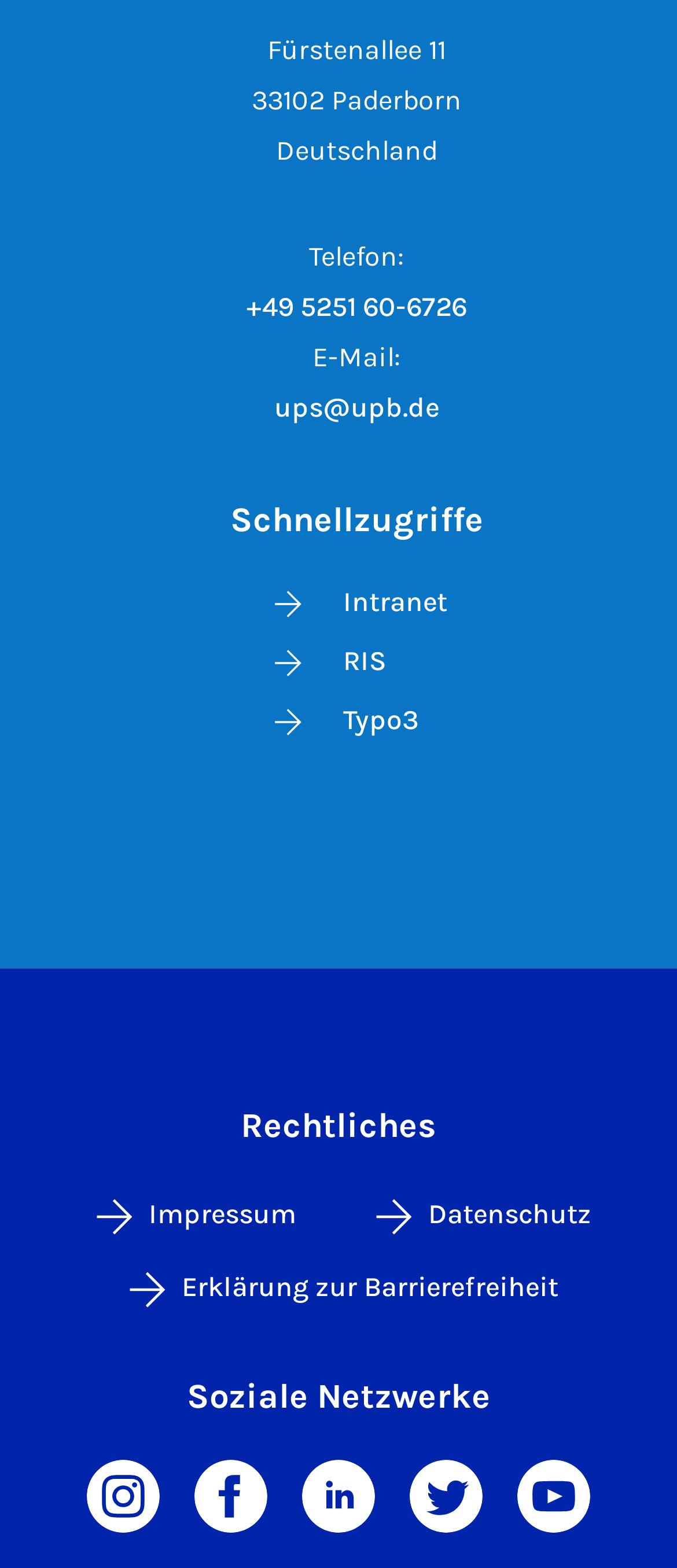Please locate the bounding box coordinates of the element's region that needs to be clicked to follow the instruction: "Visit the Intranet". The bounding box coordinates should be provided as four float numbers between 0 and 1, i.e., [left, top, right, bottom].

[0.394, 0.372, 0.66, 0.398]